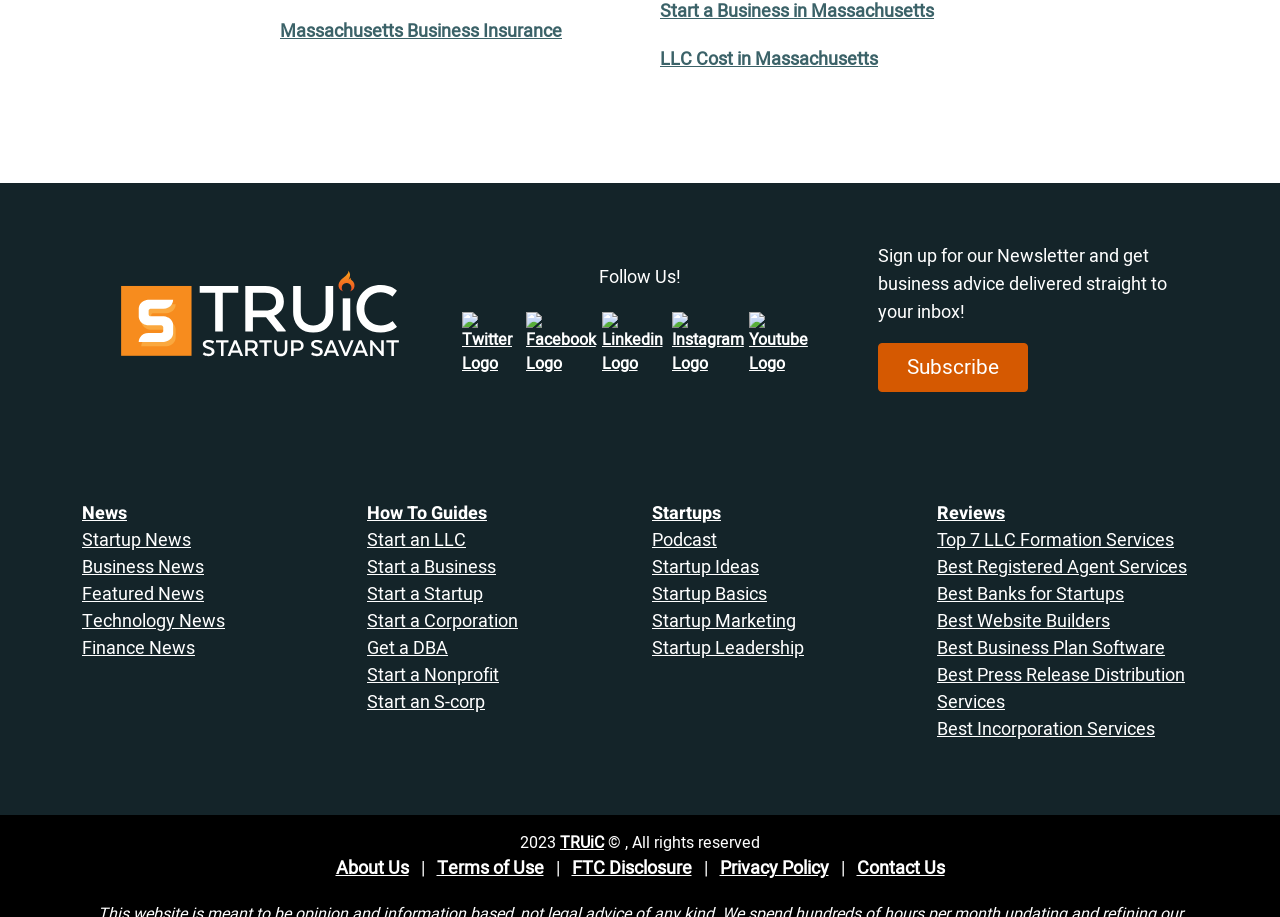Please specify the bounding box coordinates of the element that should be clicked to execute the given instruction: 'Contact Us'. Ensure the coordinates are four float numbers between 0 and 1, expressed as [left, top, right, bottom].

[0.669, 0.933, 0.738, 0.962]